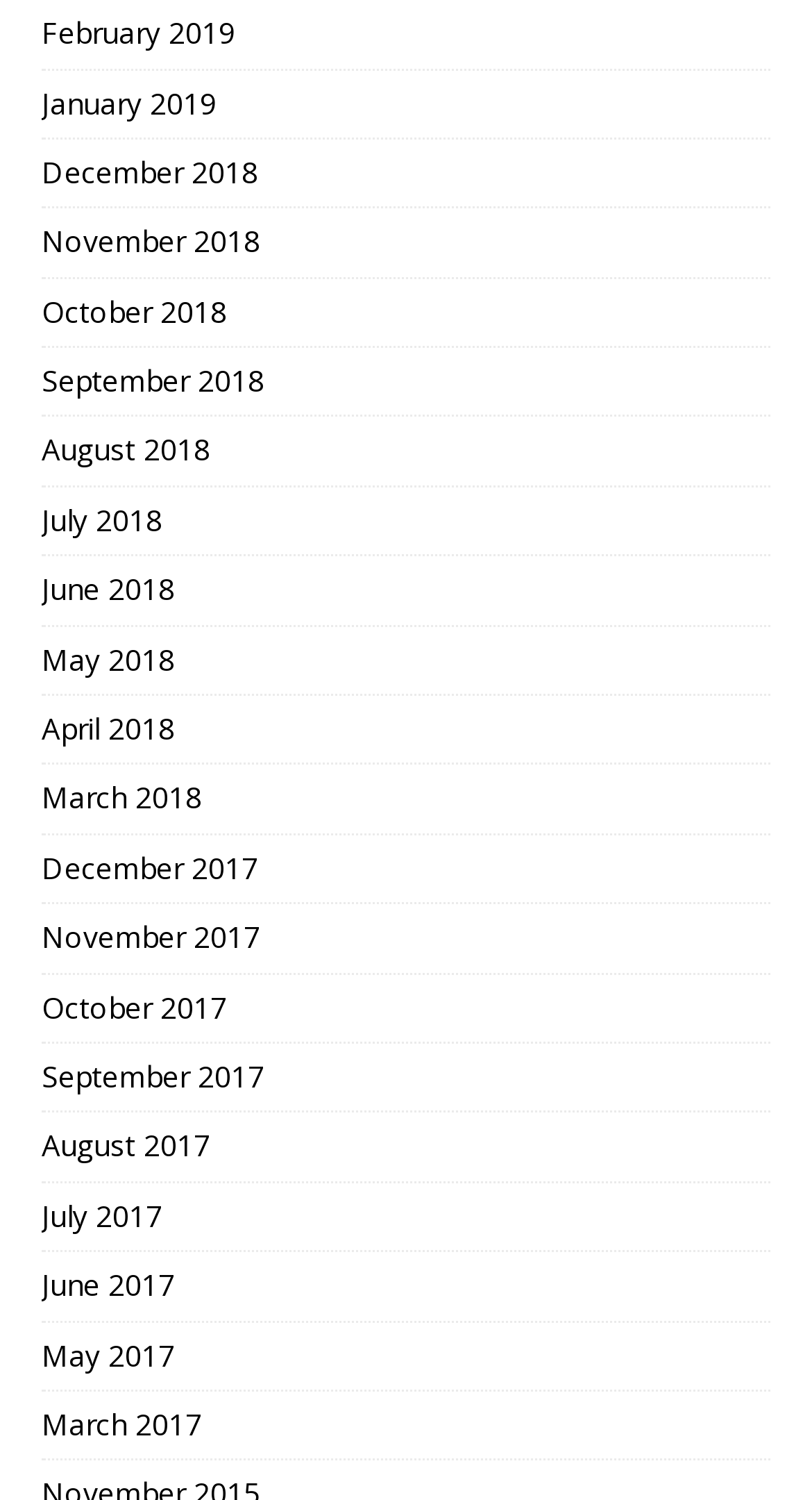Select the bounding box coordinates of the element I need to click to carry out the following instruction: "view February 2019".

[0.051, 0.0, 0.949, 0.045]